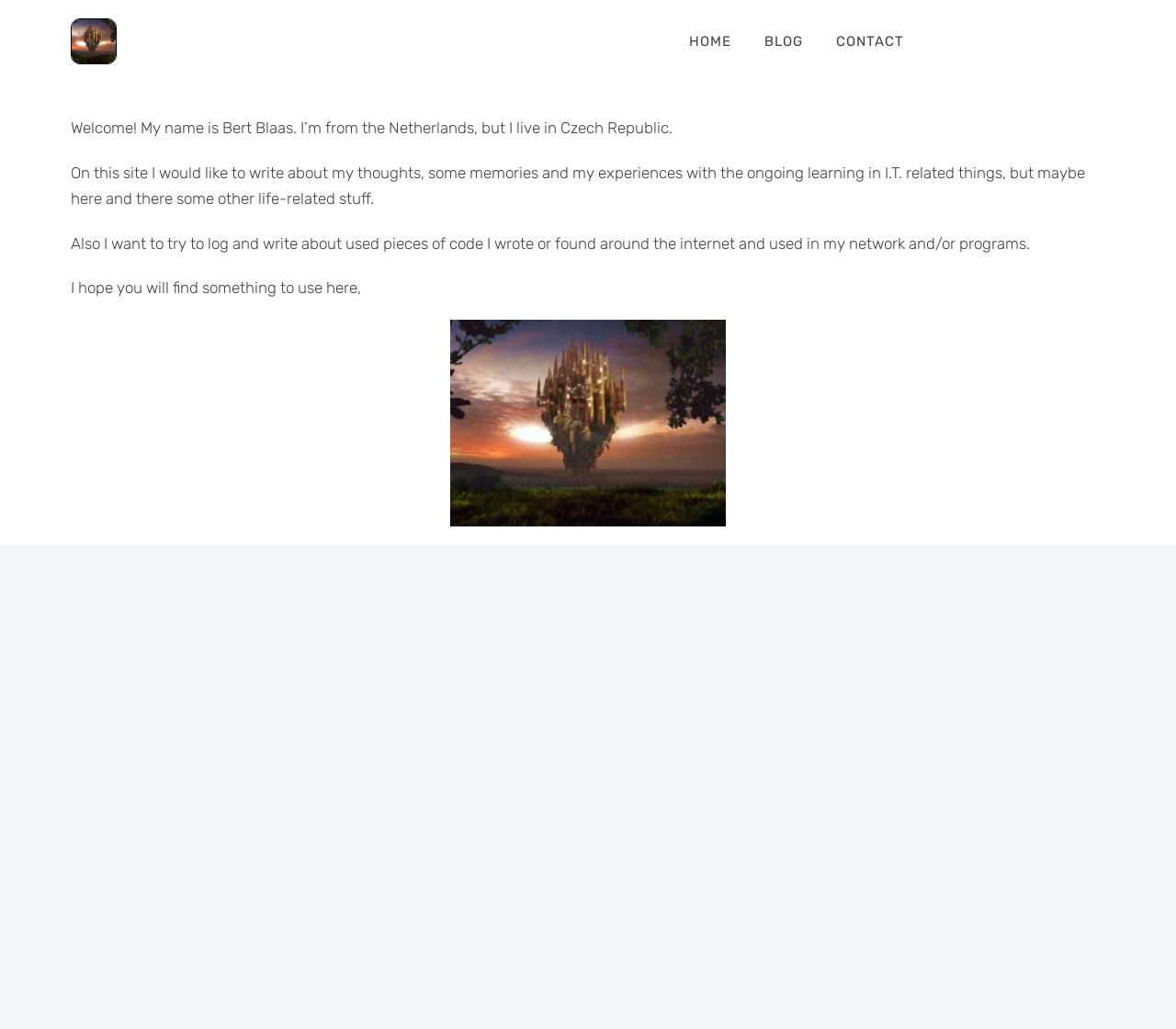How many main navigation links are there?
Based on the image, give a concise answer in the form of a single word or short phrase.

3